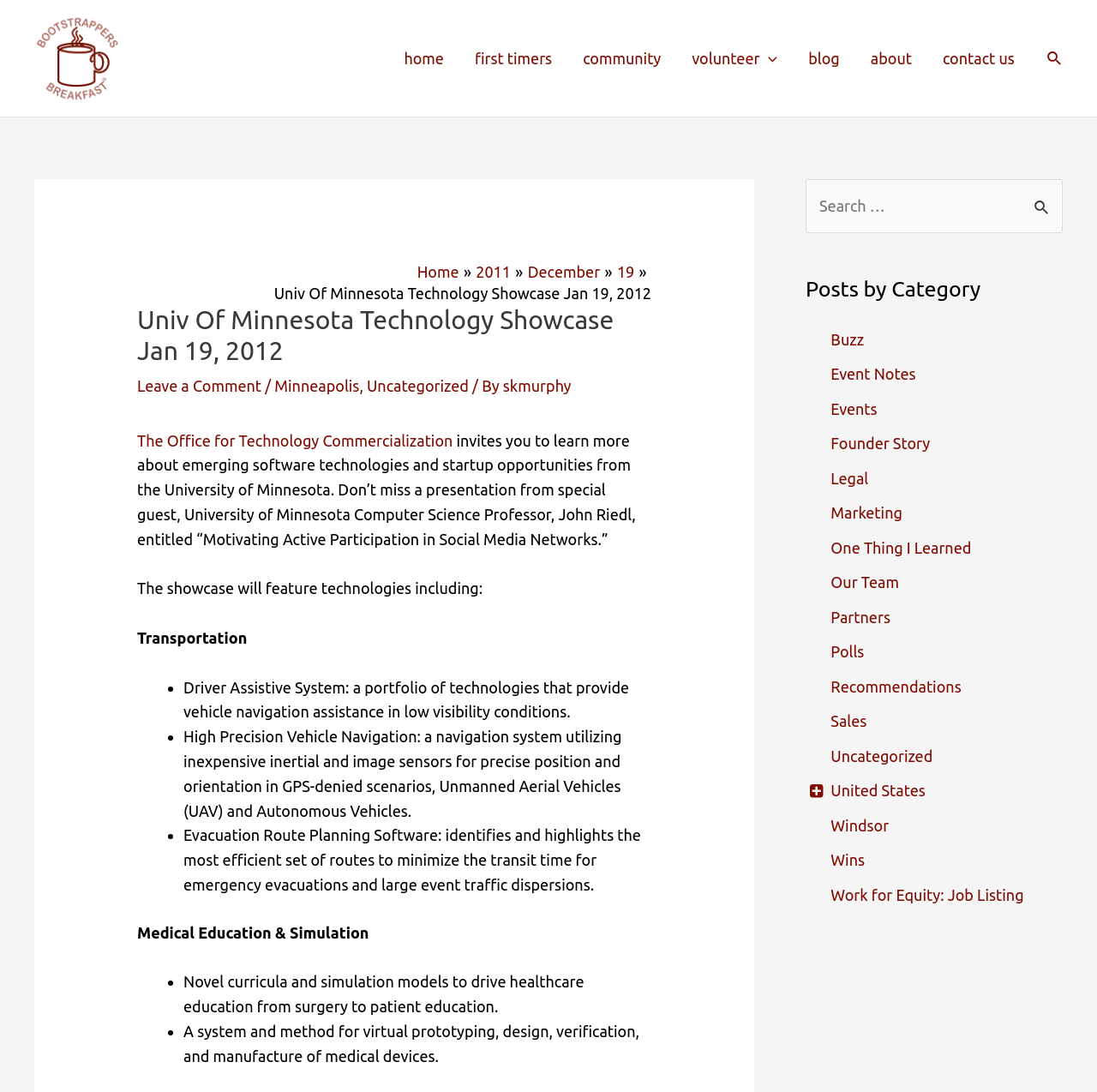What are some of the technologies being showcased at the event?
Relying on the image, give a concise answer in one word or a brief phrase.

Driver Assistive System, High Precision Vehicle Navigation, Evacuation Route Planning Software